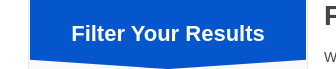Please provide a short answer using a single word or phrase for the question:
What is the purpose of the header section?

To refine search outcomes